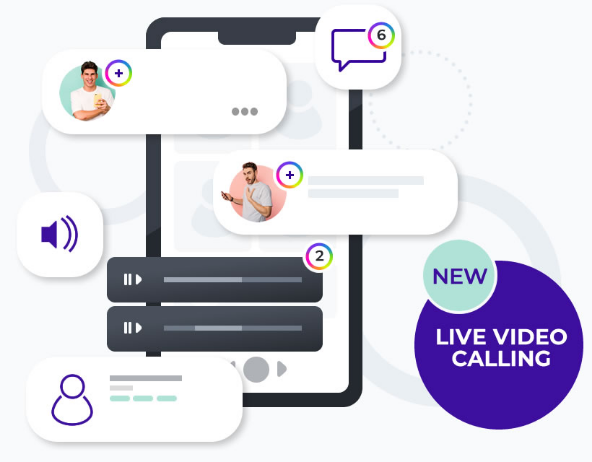Generate an elaborate caption for the given image.

The image showcases a mobile device interface featuring various communication elements designed for a dating platform. Prominently displayed is a notification for "LIVE VIDEO CALLING," indicating a new feature that enhances user interaction. Surrounding the phone are several chat bubbles, highlighting text conversations, with indicators suggesting multiple messages awaiting attention. Visual icons signify options like voice messages and user profiles, emphasizing the app's functionality. This setup reflects a commitment to facilitating meaningful connections by enabling users to engage through live chat, secure messaging, and video calling, all from the comfort of their own homes.